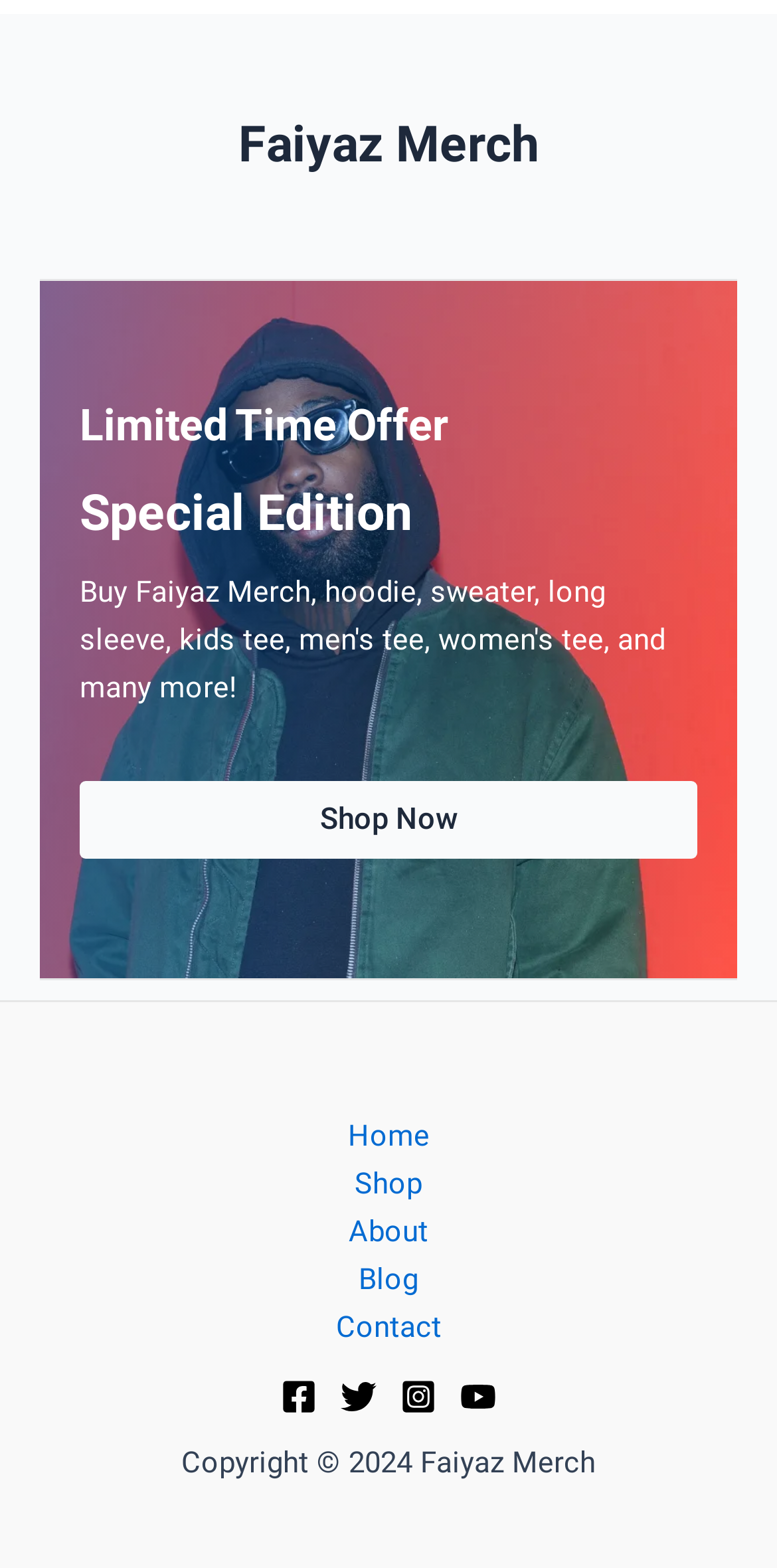Please reply to the following question using a single word or phrase: 
What is the name of the merchandise?

Faiyaz Merch